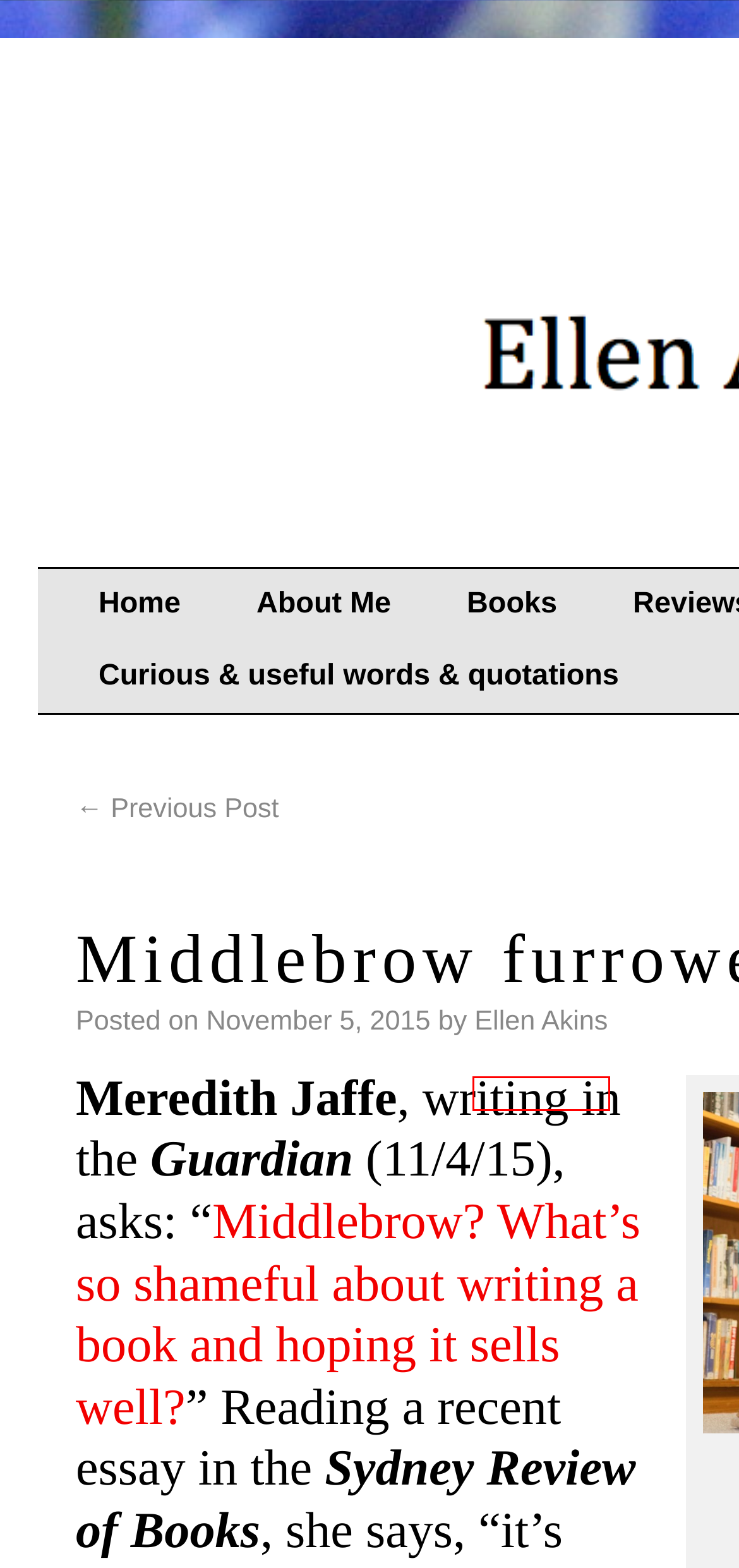You have a screenshot of a webpage with a red bounding box highlighting a UI element. Your task is to select the best webpage description that corresponds to the new webpage after clicking the element. Here are the descriptions:
A. Little Woman | Ellen Akins
B. Reviews | Ellen Akins
C. Ellen Akins | Ellen Akins
D. Ellen Akins
E. Books | Ellen Akins
F. Literary Prizes | The Cult of the Middlebrow |
G. About Me | Ellen Akins
H. Ellen Akins | writing, reading, & language

C